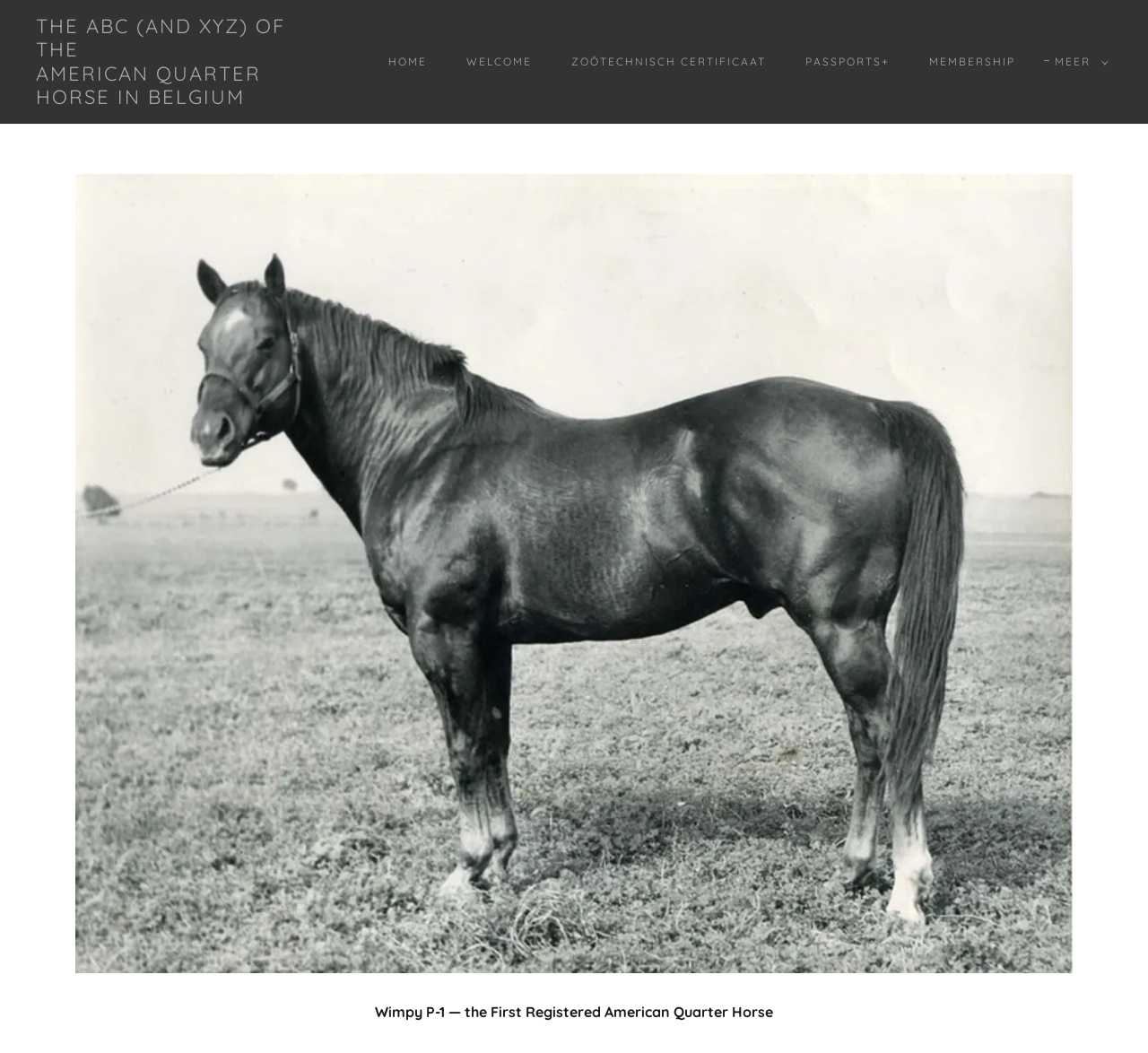Show the bounding box coordinates for the HTML element described as: "Zoötechnisch certificaat".

[0.483, 0.043, 0.672, 0.074]